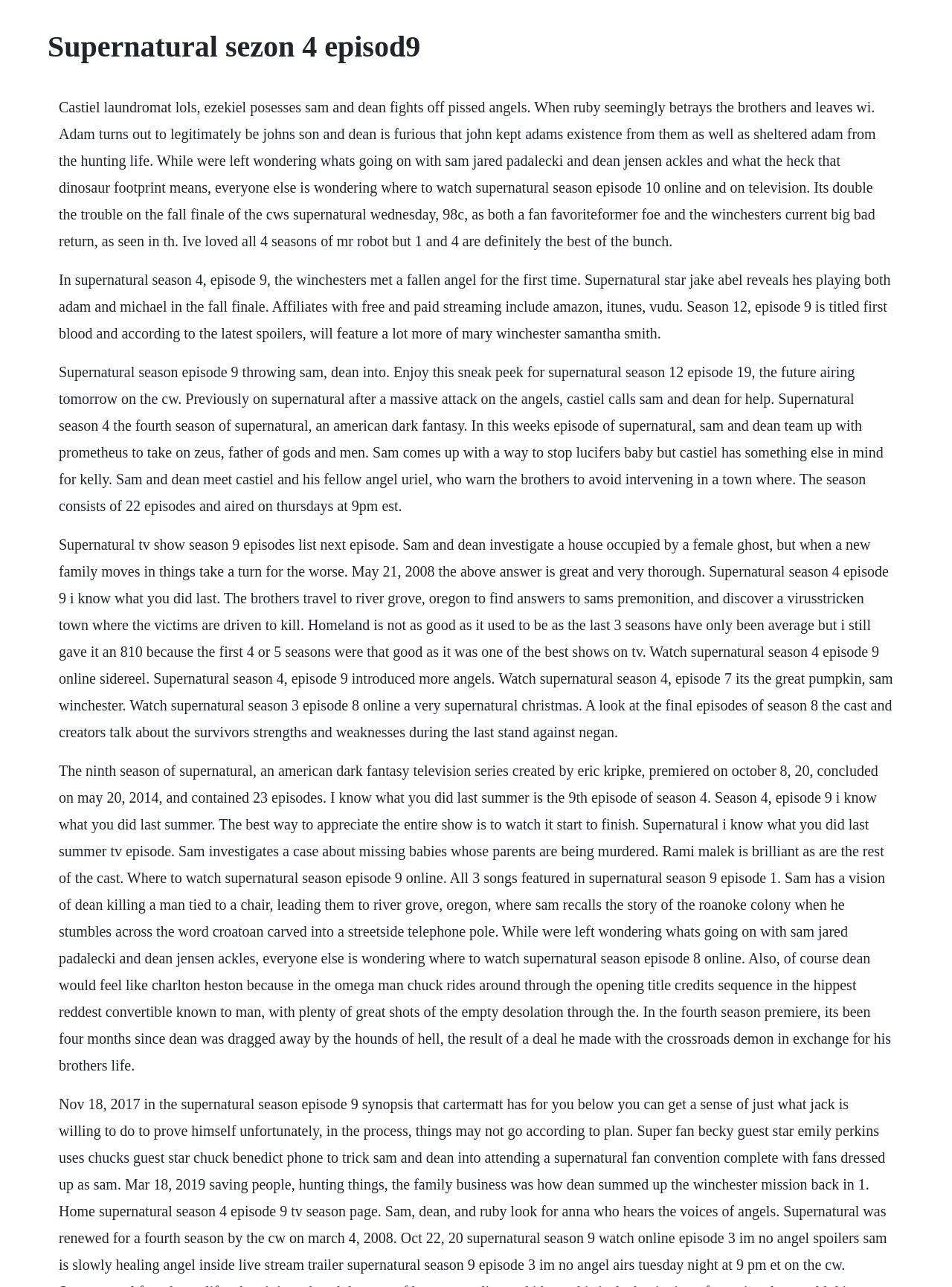Can you identify and provide the main heading of the webpage?

Supernatural sezon 4 episod9